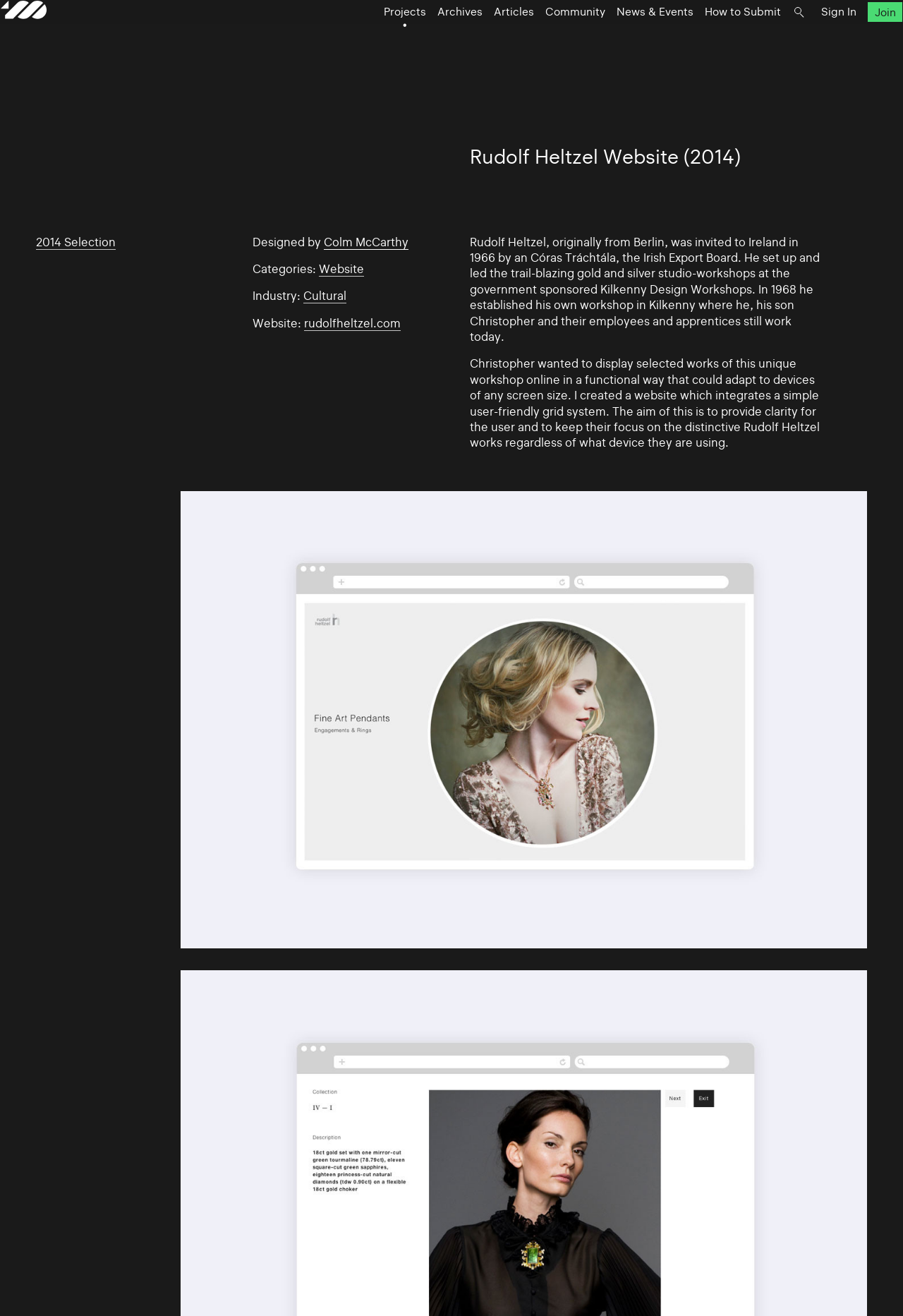What is Rudolf Heltzel's profession?
Answer briefly with a single word or phrase based on the image.

Gold and silver studio-workshop